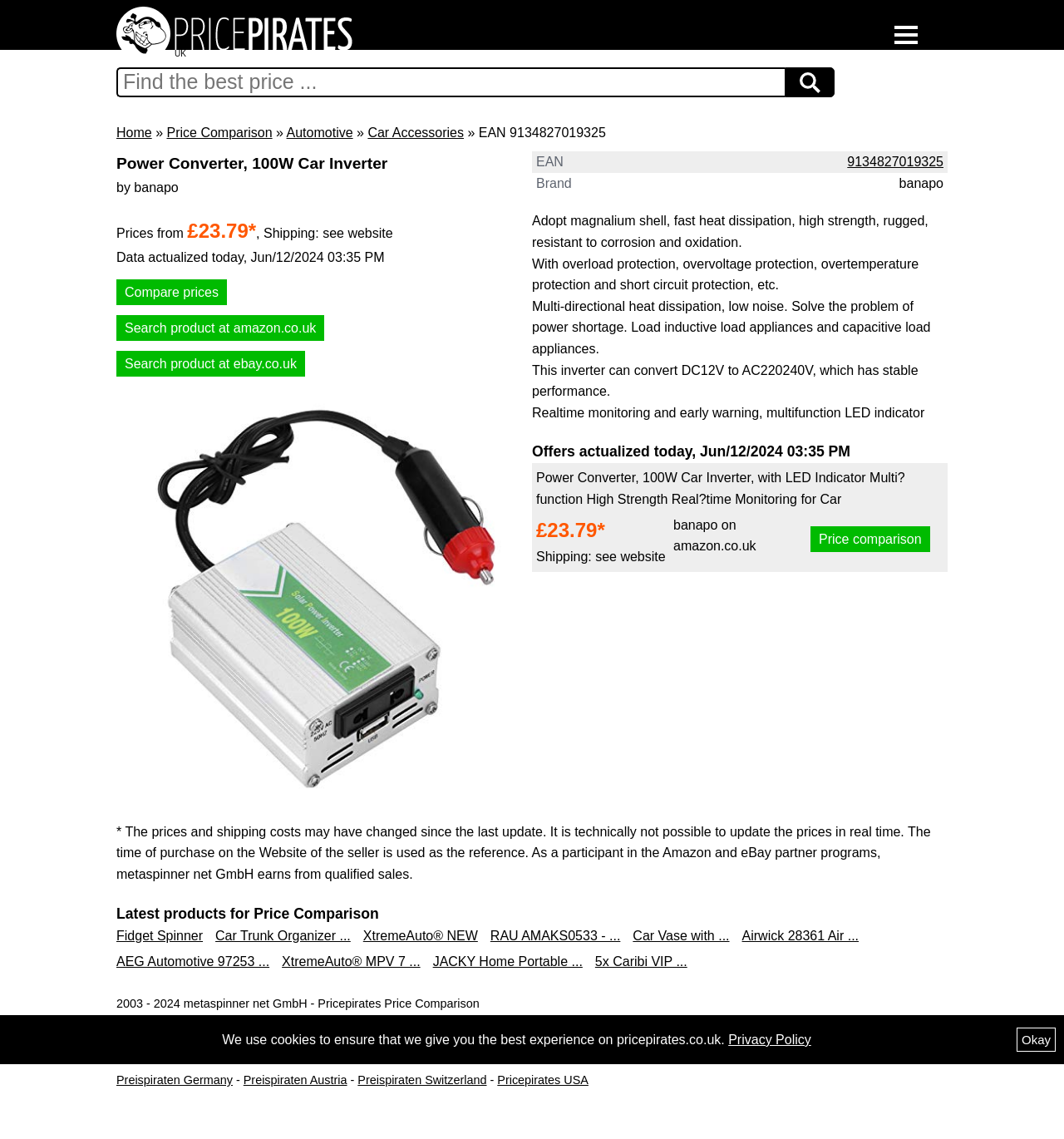What is the brand of the Power Converter?
Could you please answer the question thoroughly and with as much detail as possible?

The brand of the Power Converter is mentioned on the webpage as banapo, which is displayed below the product name and description.